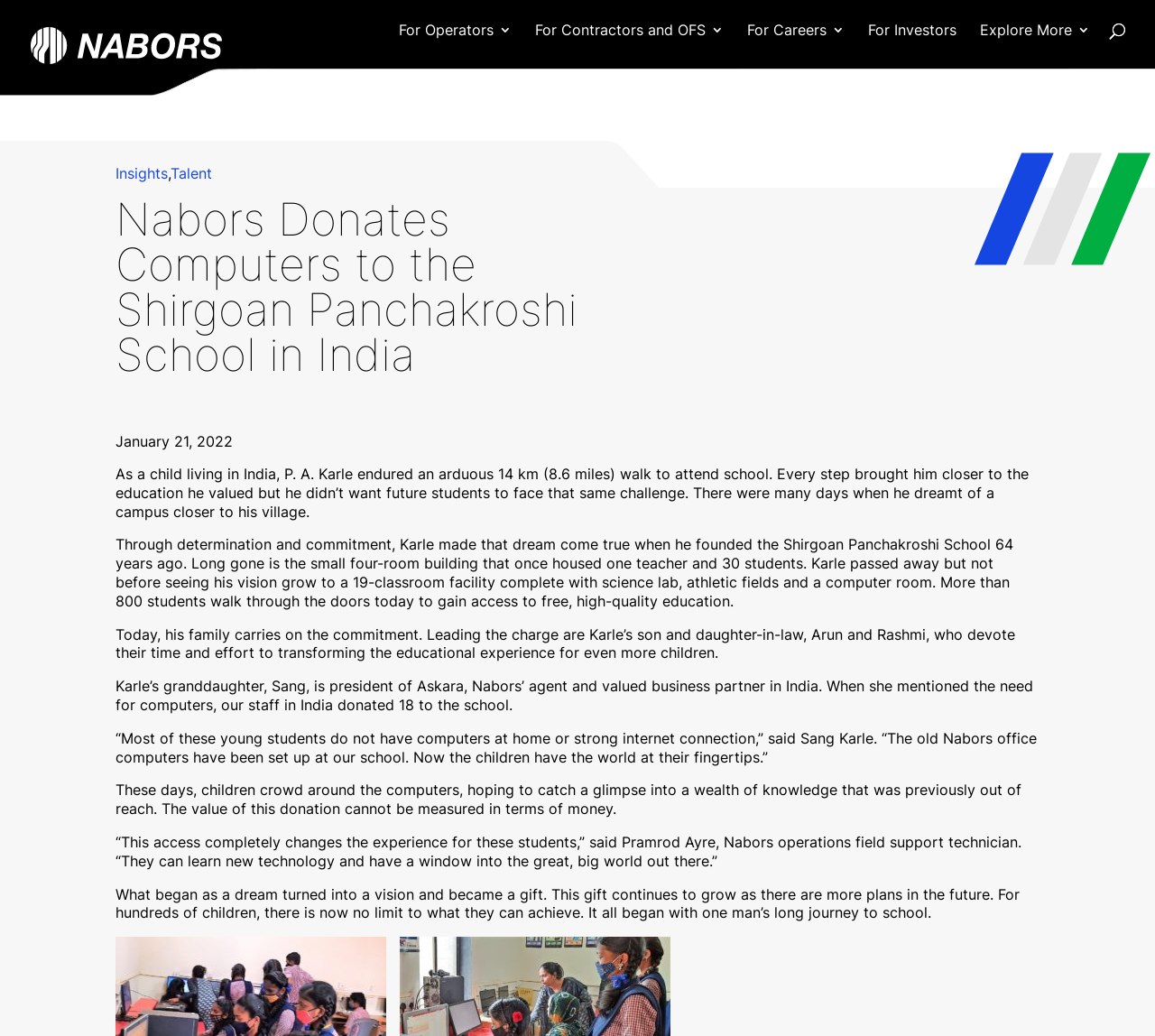Please locate the bounding box coordinates of the region I need to click to follow this instruction: "Visit the 'Contact Hal' page".

None